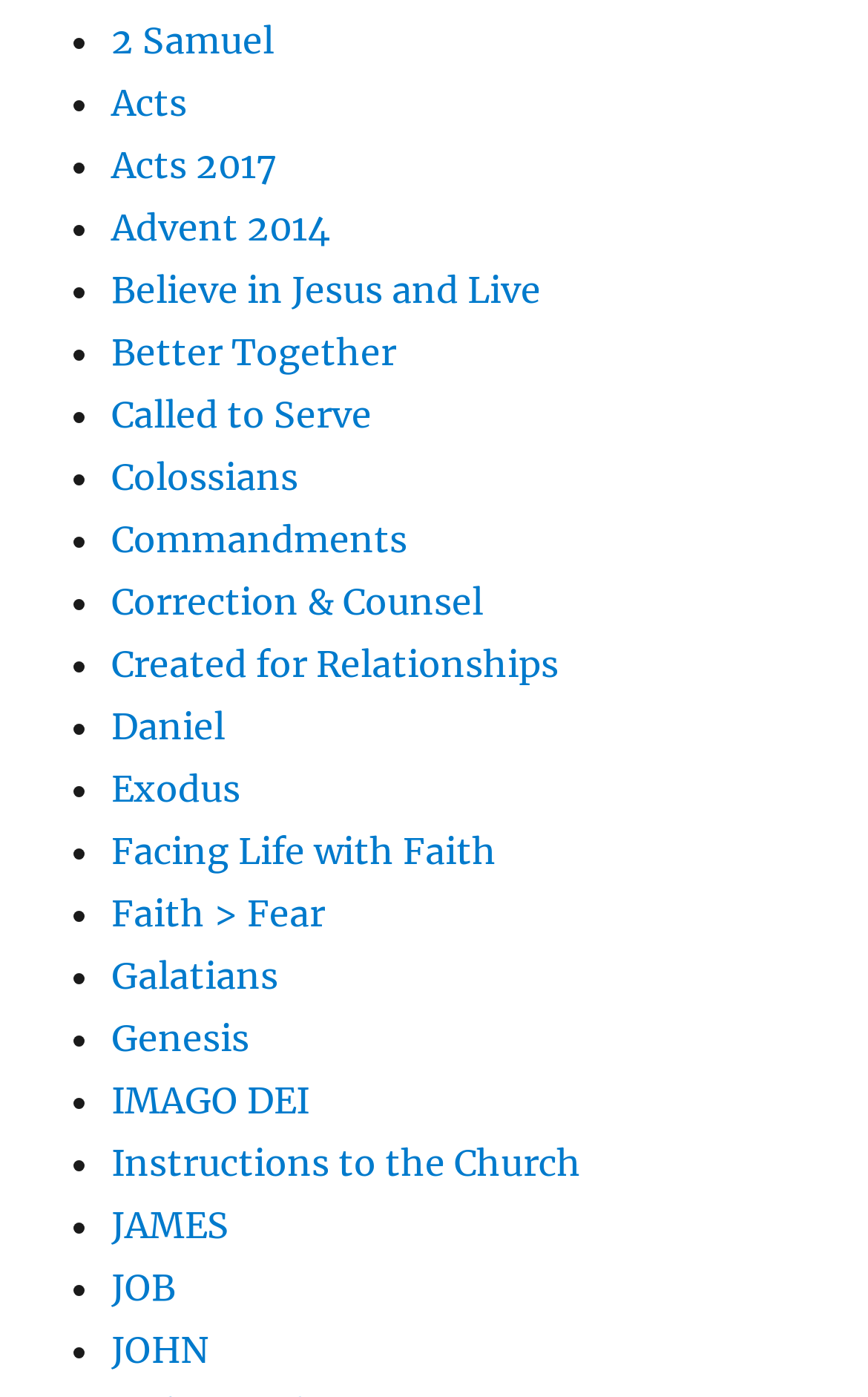How many items are in the list? Look at the image and give a one-word or short phrase answer.

30